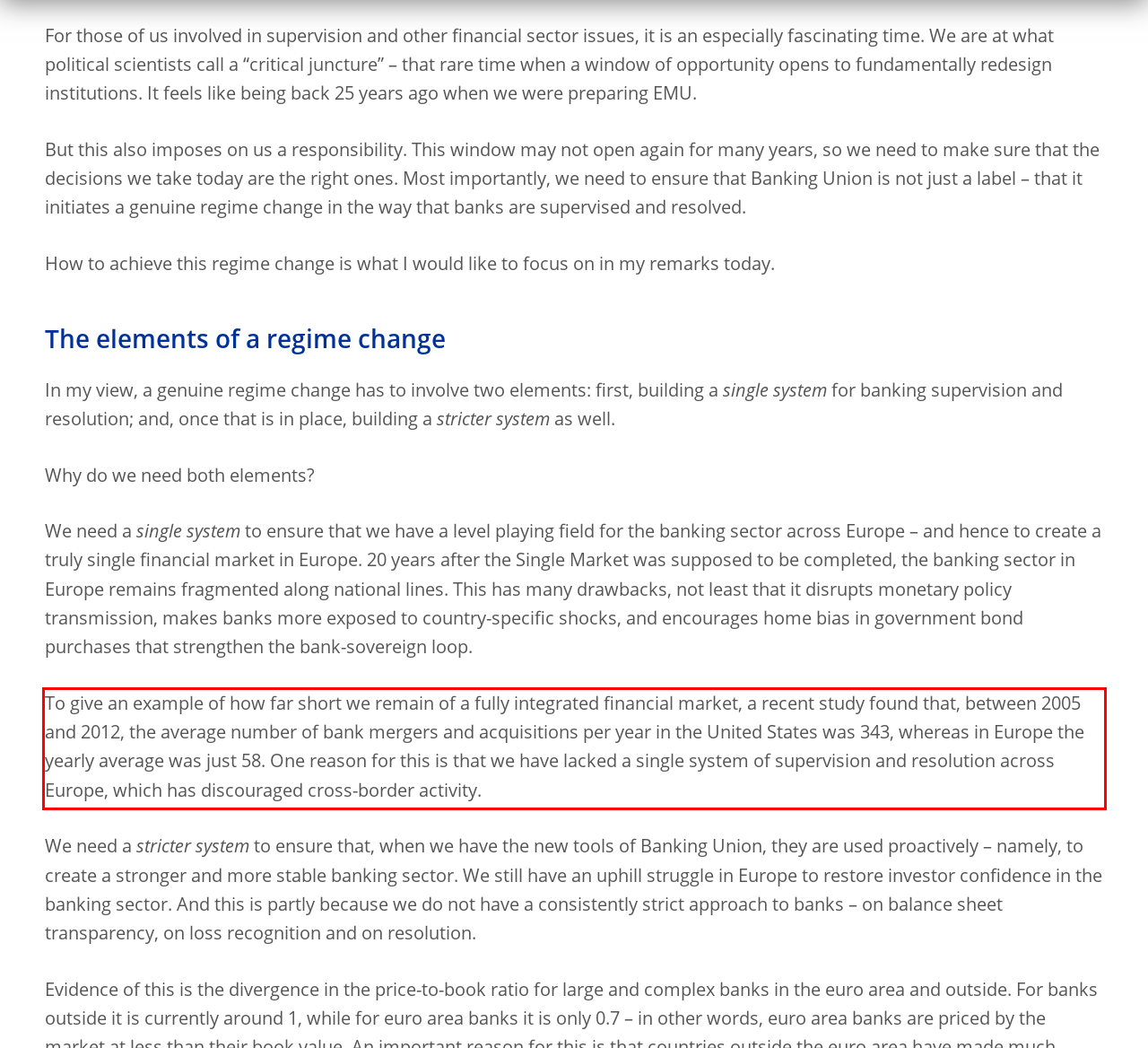Given the screenshot of the webpage, identify the red bounding box, and recognize the text content inside that red bounding box.

To give an example of how far short we remain of a fully integrated financial market, a recent study found that, between 2005 and 2012, the average number of bank mergers and acquisitions per year in the United States was 343, whereas in Europe the yearly average was just 58. One reason for this is that we have lacked a single system of supervision and resolution across Europe, which has discouraged cross-border activity.